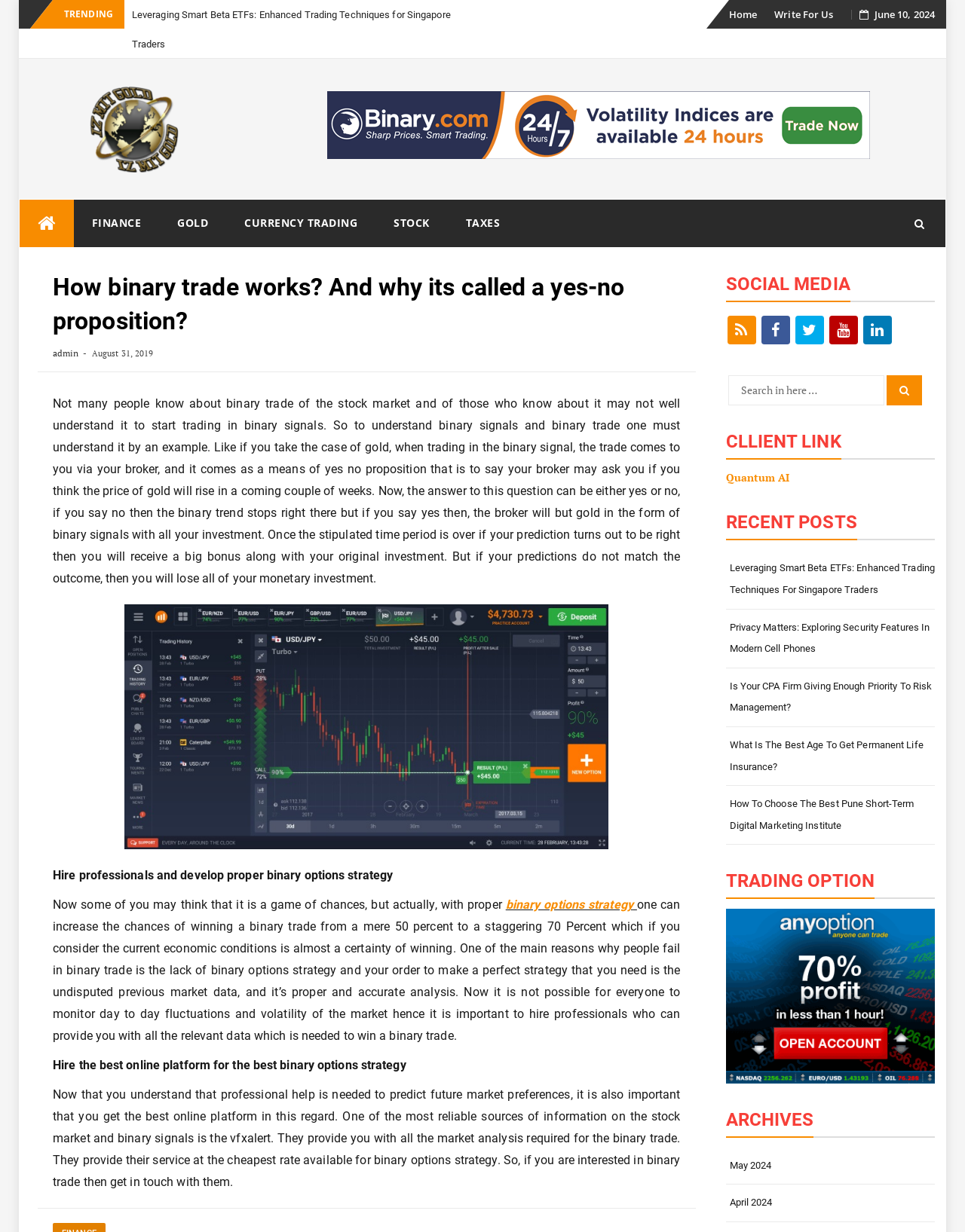Look at the image and write a detailed answer to the question: 
What is the main topic of this webpage?

Based on the content of the webpage, it appears that the main topic is binary trade, specifically how it works and its relation to the stock market.